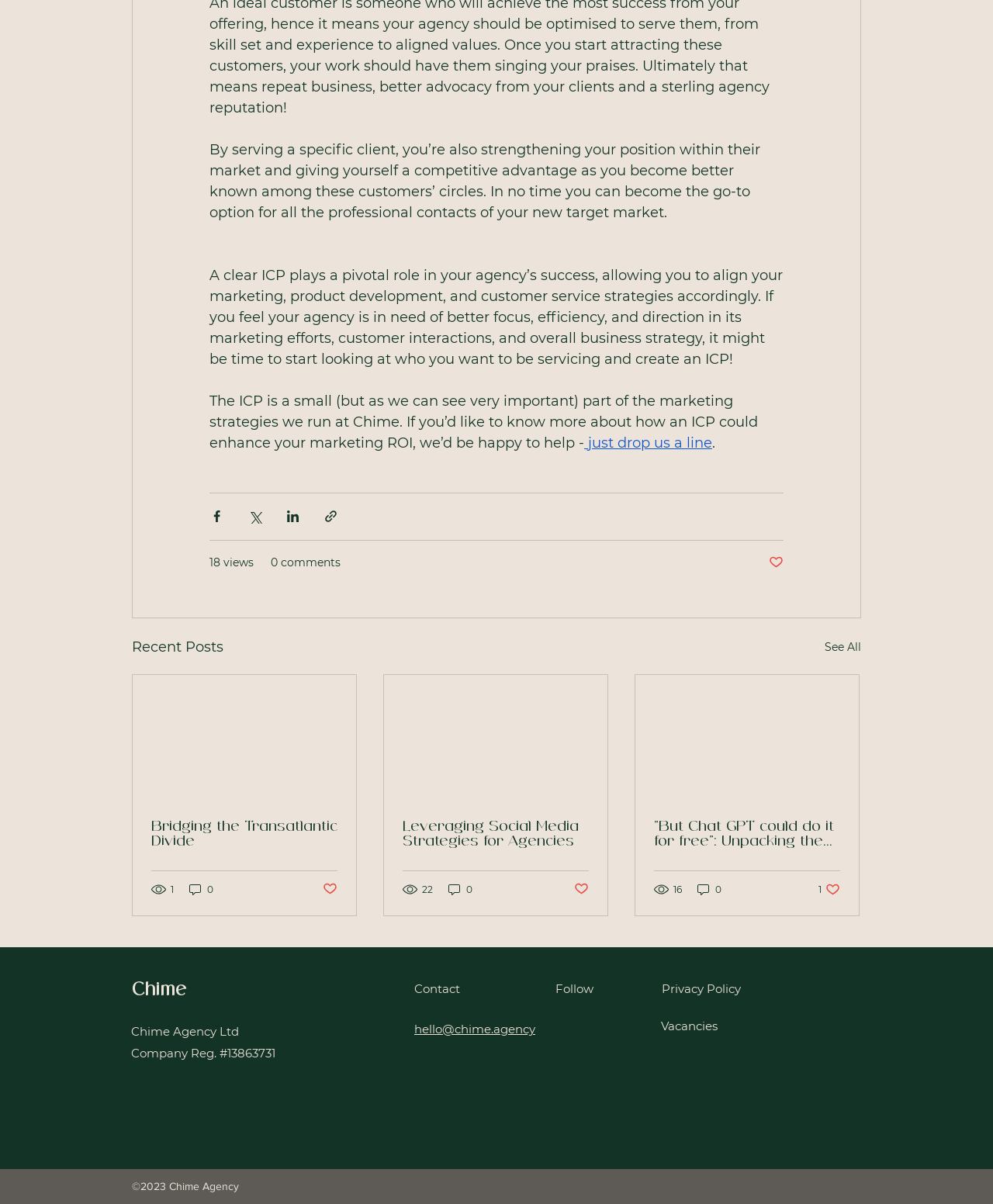Respond with a single word or short phrase to the following question: 
How many articles are in the Recent Posts section?

3